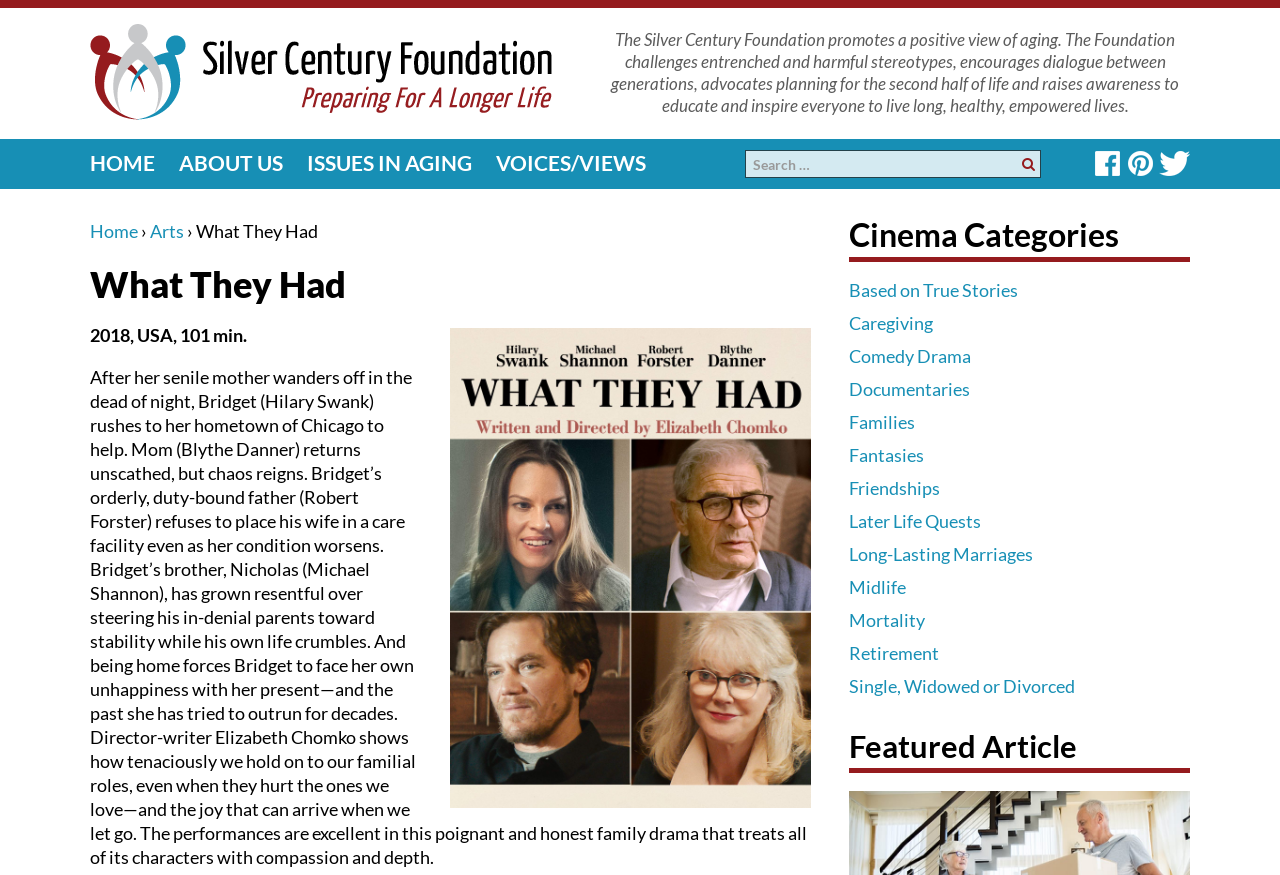Highlight the bounding box coordinates of the region I should click on to meet the following instruction: "Click the Request an Appointment link".

None